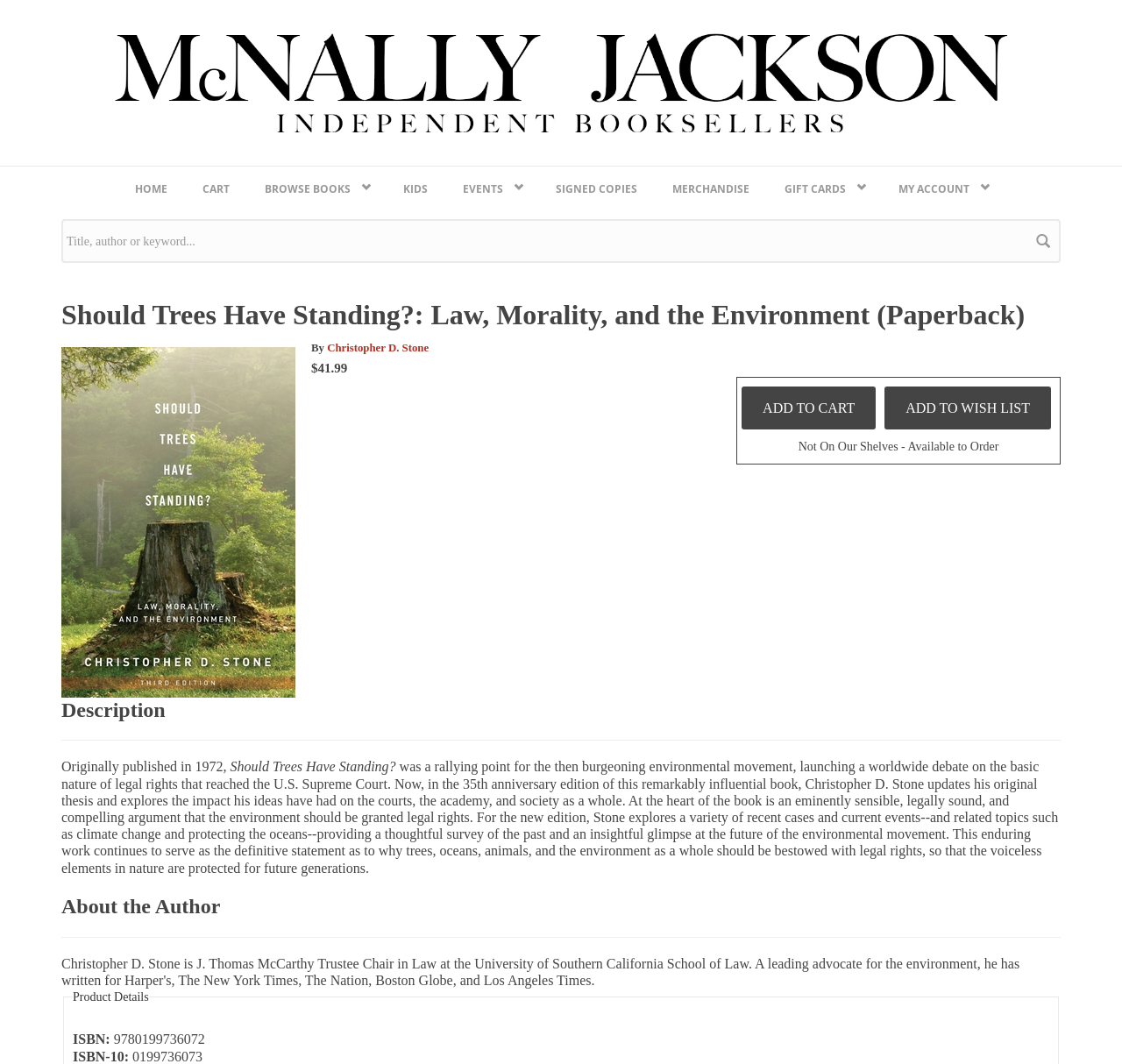What is the ISBN-10 of the book?
Refer to the image and offer an in-depth and detailed answer to the question.

The ISBN-10 of the book can be found on the webpage by looking at the section that describes the book details. Specifically, it is located at the bottom of the page and is displayed as a static text element.